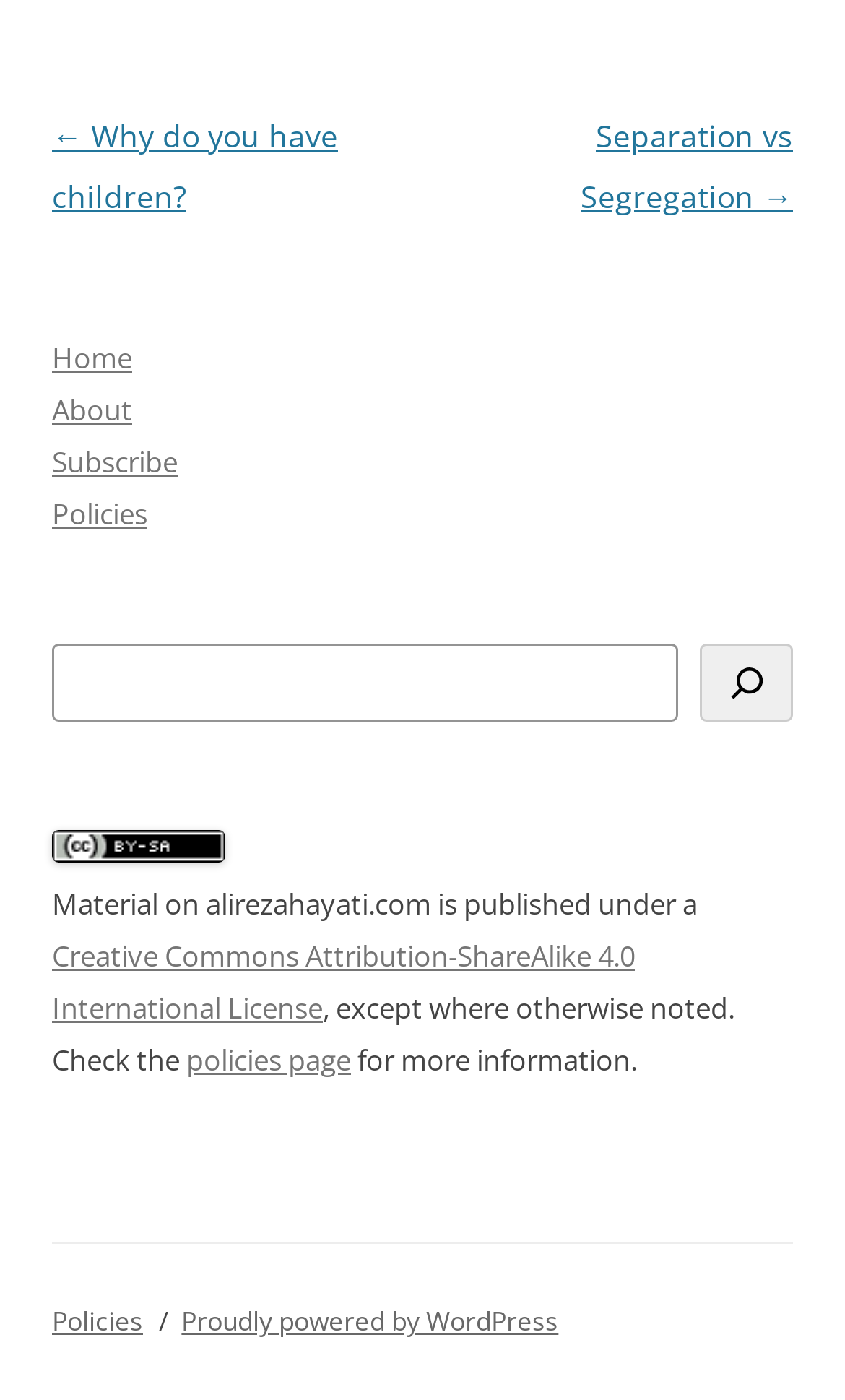Please respond to the question using a single word or phrase:
What is the license under which the material is published?

CC BY-SA 4.0